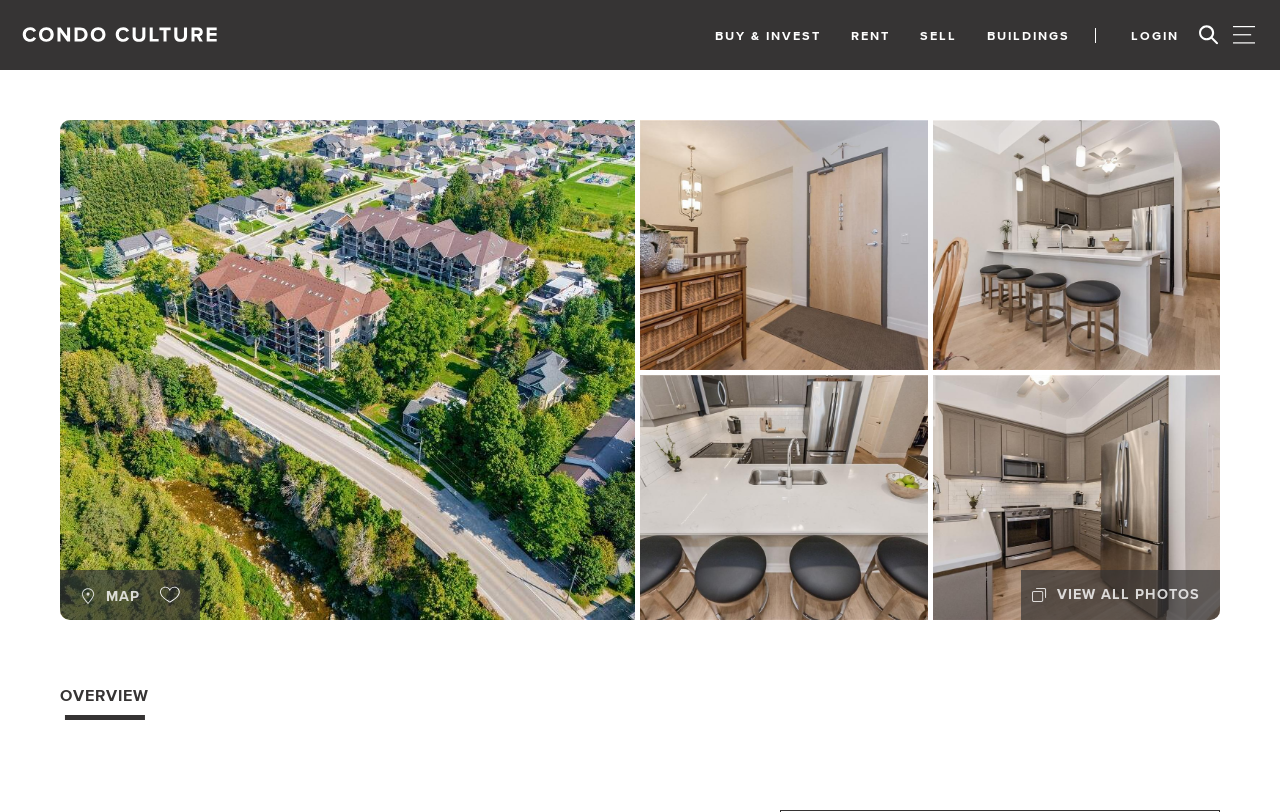Please find the bounding box coordinates for the clickable element needed to perform this instruction: "LOGIN to access more features".

[0.872, 0.0, 0.933, 0.086]